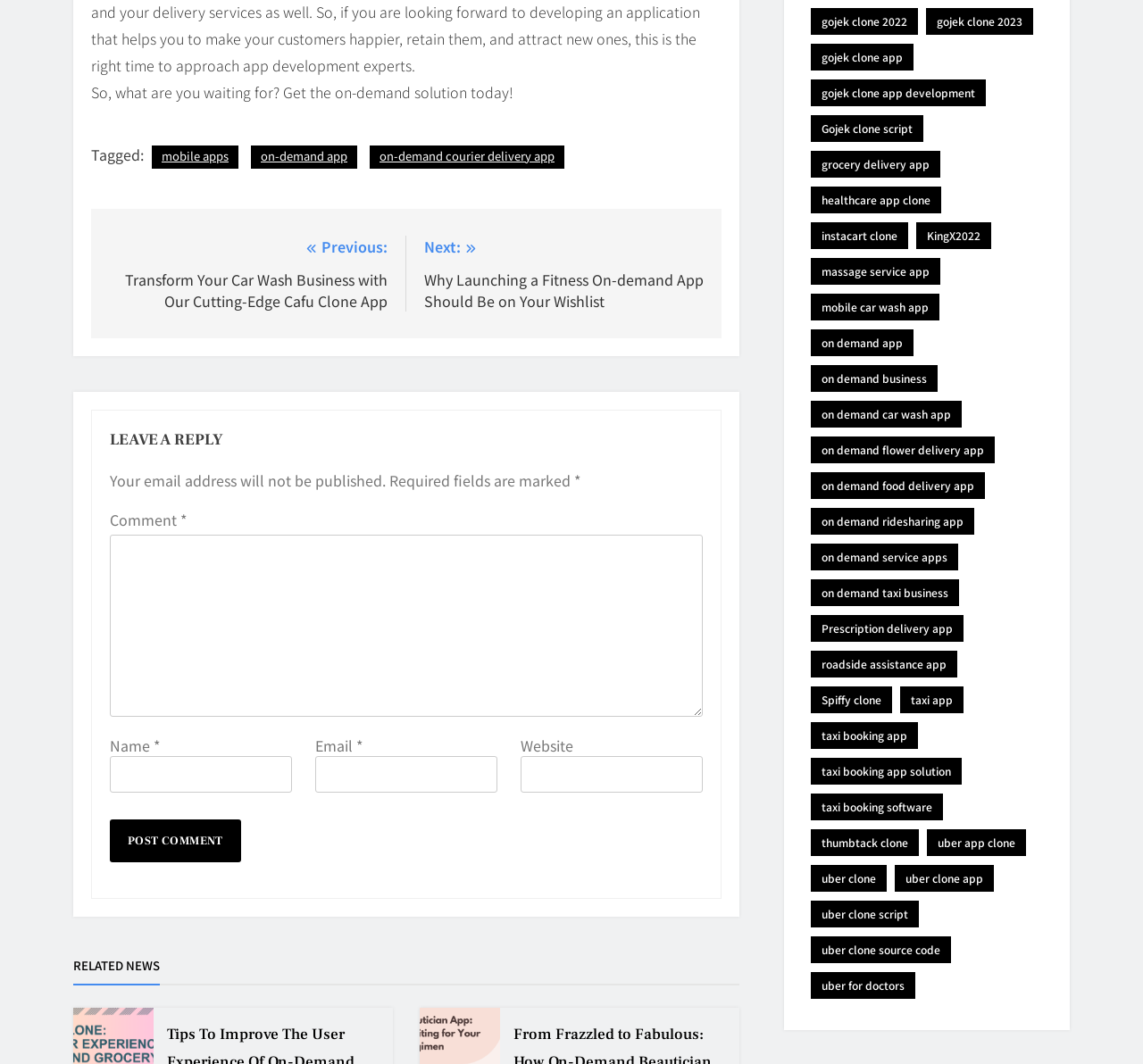What is the purpose of the textbox with the label 'Email'?
Look at the image and respond with a single word or a short phrase.

To input email address